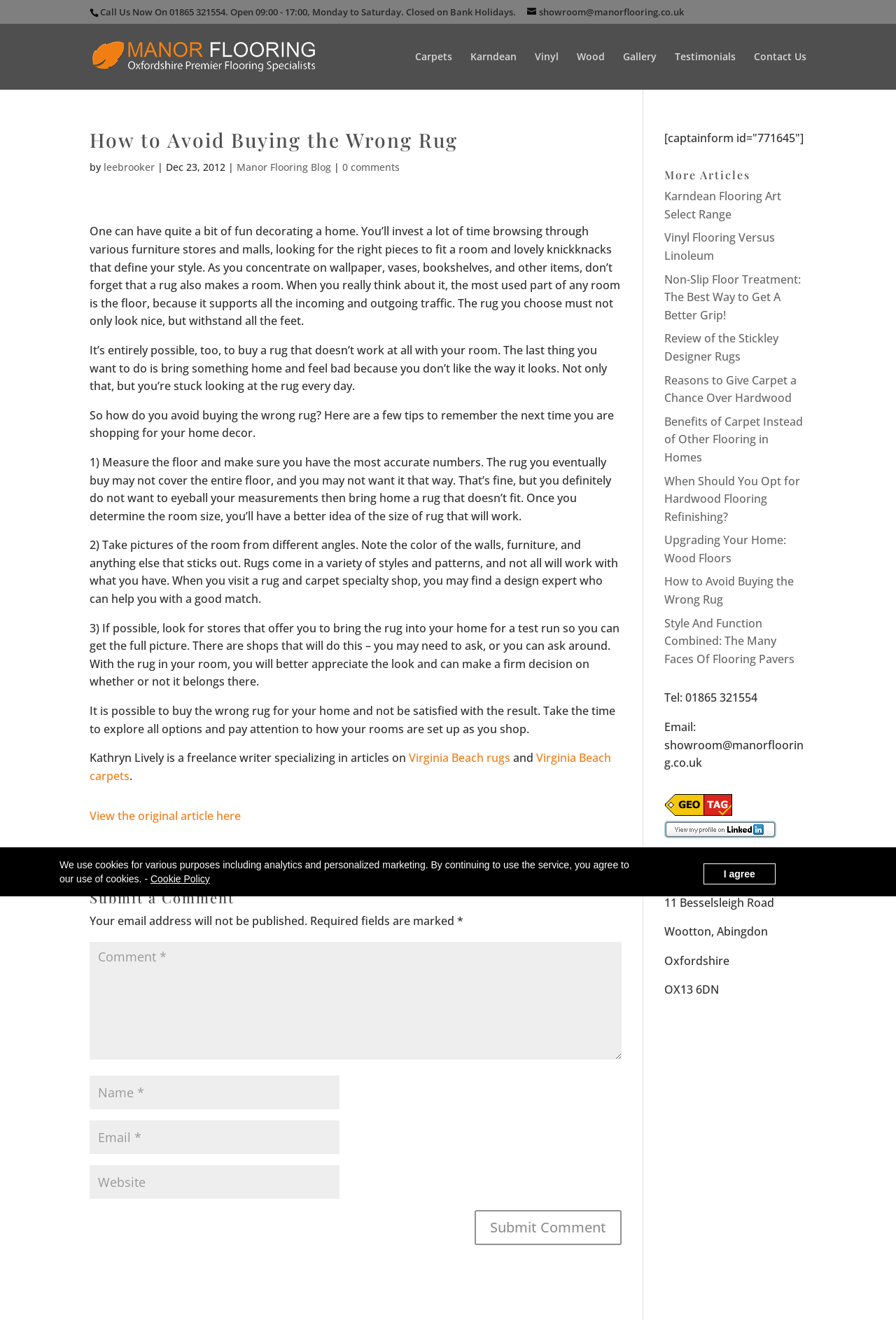Identify the title of the webpage and provide its text content.

How to Avoid Buying the Wrong Rug